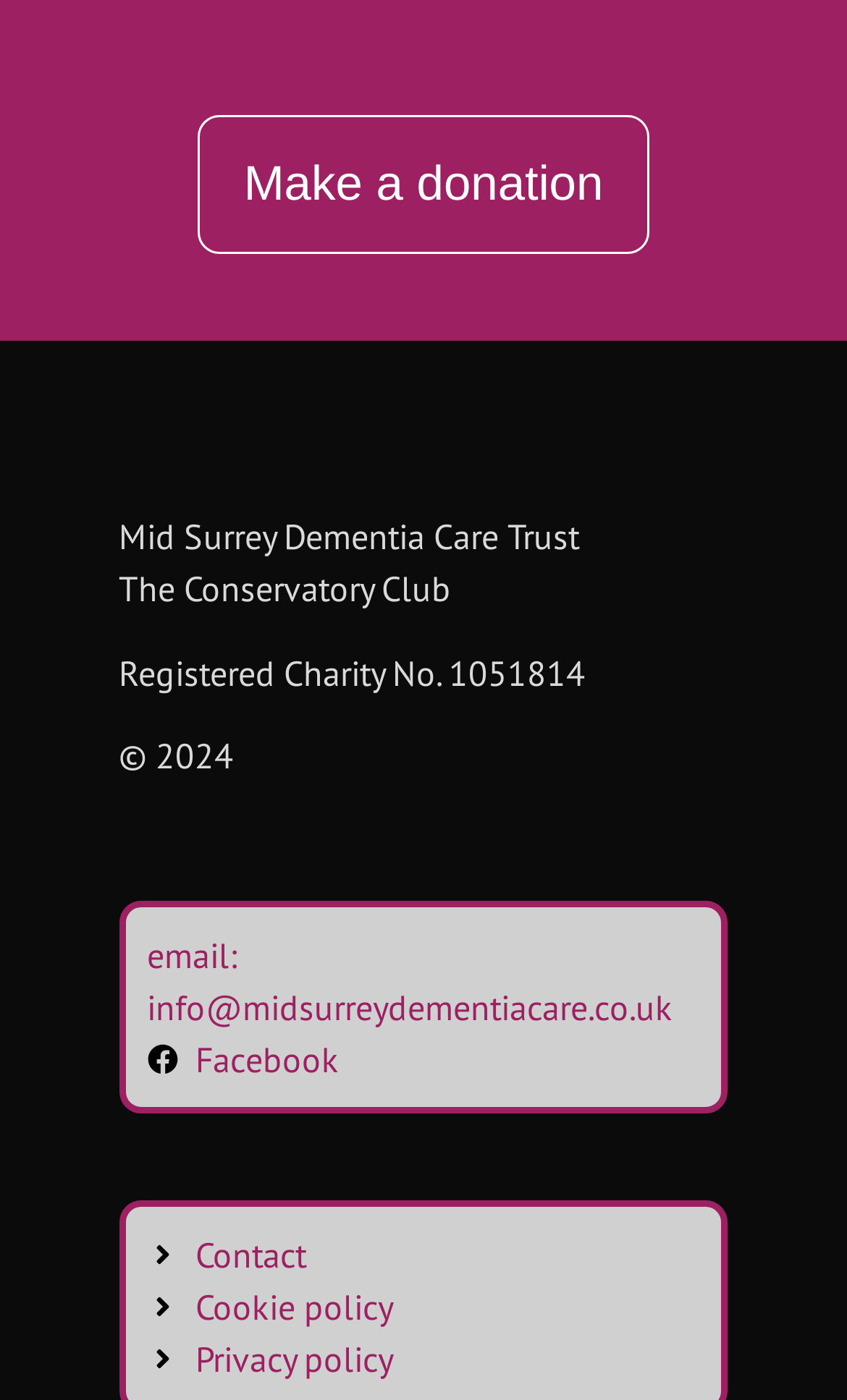Identify the bounding box coordinates for the UI element that matches this description: "Cookie policy".

[0.173, 0.914, 0.827, 0.951]